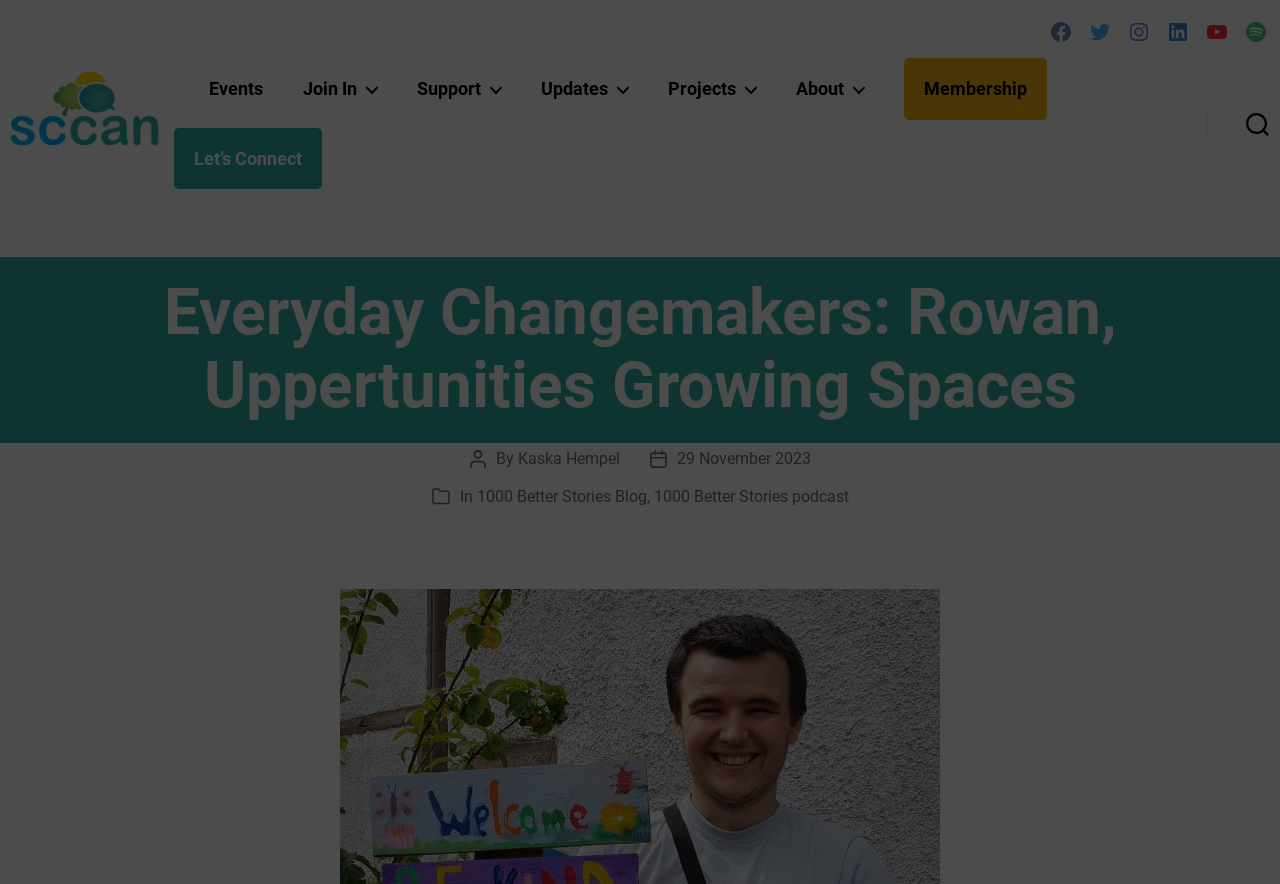Using the elements shown in the image, answer the question comprehensively: What are the categories of the post?

I found the answer by looking at the section with the heading 'Everyday Changemakers: Rowan, Uppertunities Growing Spaces' and finding the text 'Categories' followed by links with the categories, which are '1000 Better Stories Blog' and '1000 Better Stories podcast'.